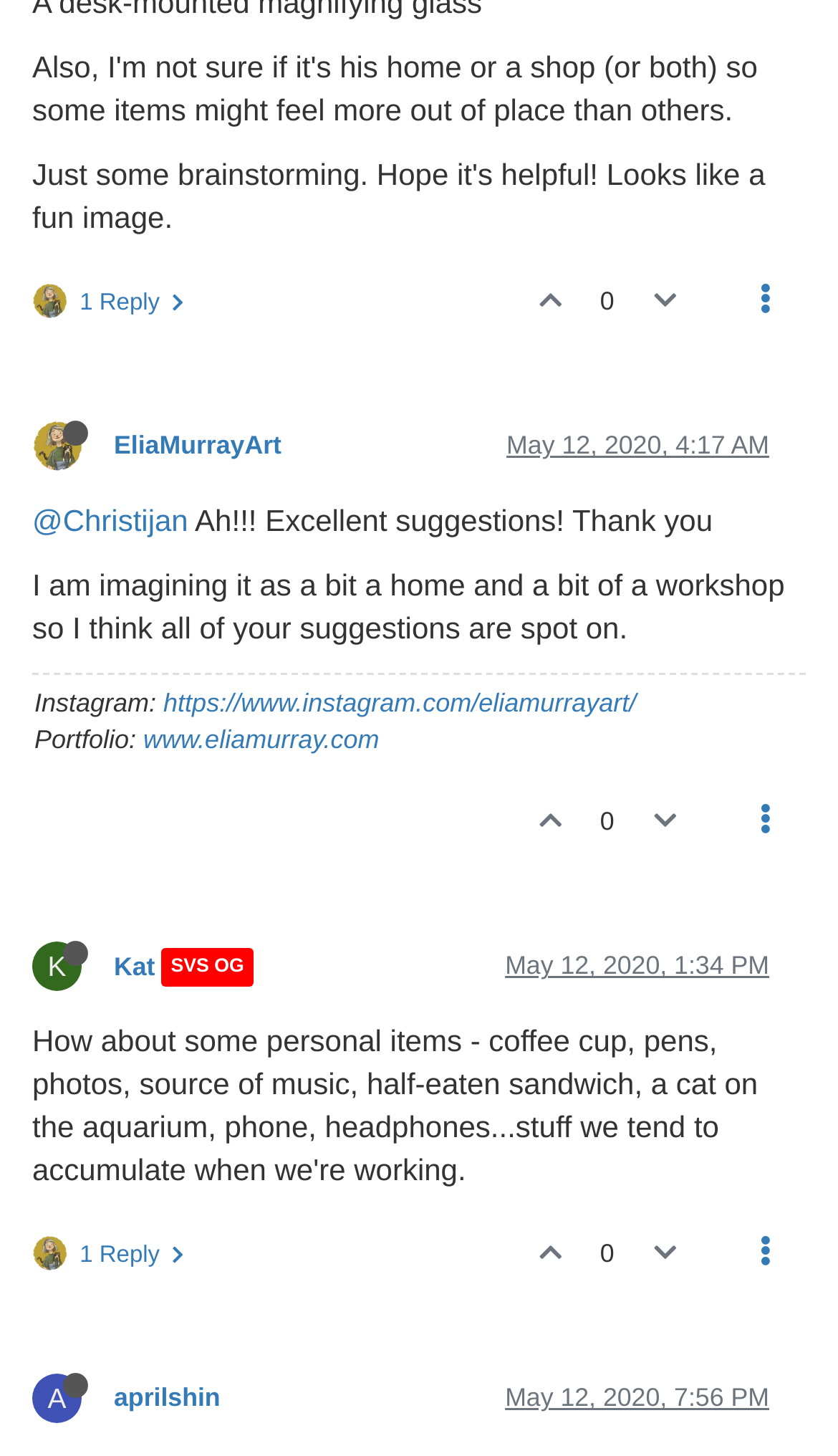Please find the bounding box coordinates for the clickable element needed to perform this instruction: "Reply to EliaMurrayArt's comment".

[0.038, 0.849, 0.227, 0.876]